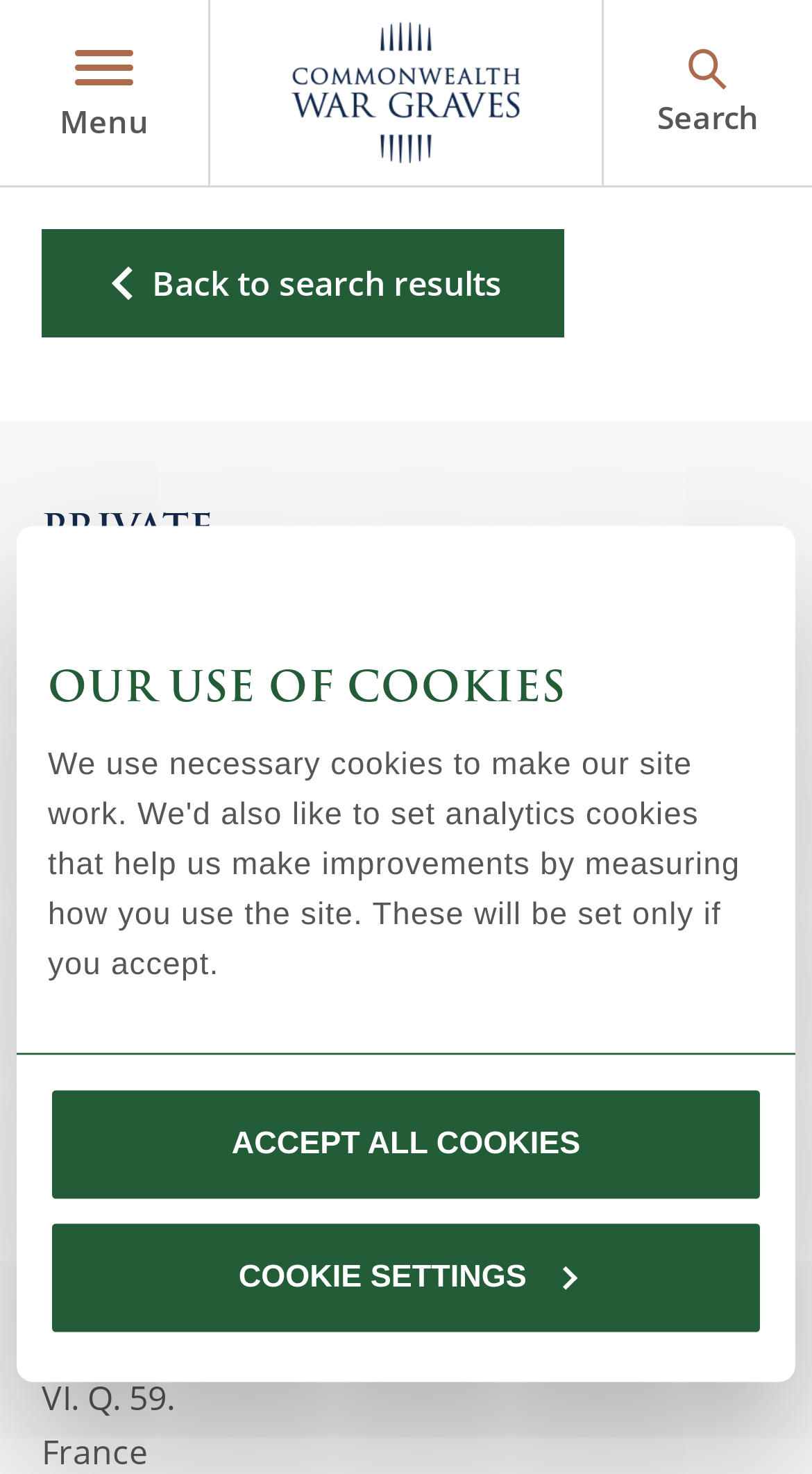Provide the bounding box coordinates of the HTML element described by the text: "Menu". The coordinates should be in the format [left, top, right, bottom] with values between 0 and 1.

[0.073, 0.03, 0.183, 0.095]